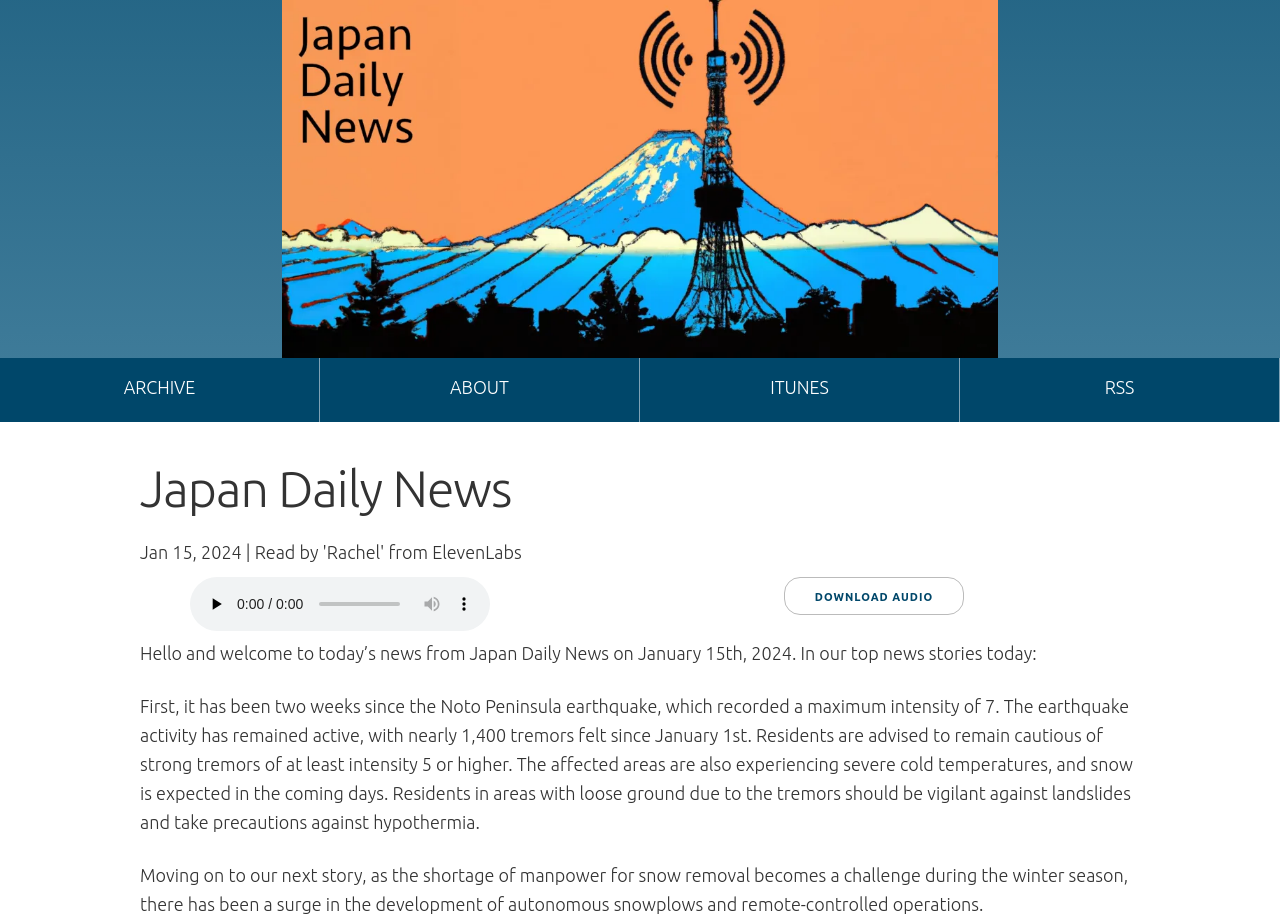Analyze and describe the webpage in a detailed narrative.

The webpage is a news website, specifically the Japan Daily News, with a focus on current events. At the top, there is a link to the website's top page, accompanied by a cover art image for Japan Daily News. Below this, there are four links: ARCHIVE, ABOUT, ITUNES, and RSS, which are evenly spaced across the top of the page.

The main content of the page is divided into sections, with a heading "Japan Daily News" at the top. Below this, there is a time indicator showing the current date, January 15, 2024. Next to this, there is an audio player with a play button, a slider to scrub through the audio, and a mute button. The audio player is accompanied by a link to download the audio.

The main news stories are presented in a series of paragraphs. The first story discusses the aftermath of the Noto Peninsula earthquake, which occurred two weeks prior, and advises residents to remain cautious of strong tremors and severe cold temperatures. The second story reports on the development of autonomous snowplows and remote-controlled operations to address the shortage of manpower for snow removal during the winter season.

Throughout the page, there are no images other than the cover art for Japan Daily News at the top. The layout is organized, with clear headings and concise text, making it easy to navigate and read.